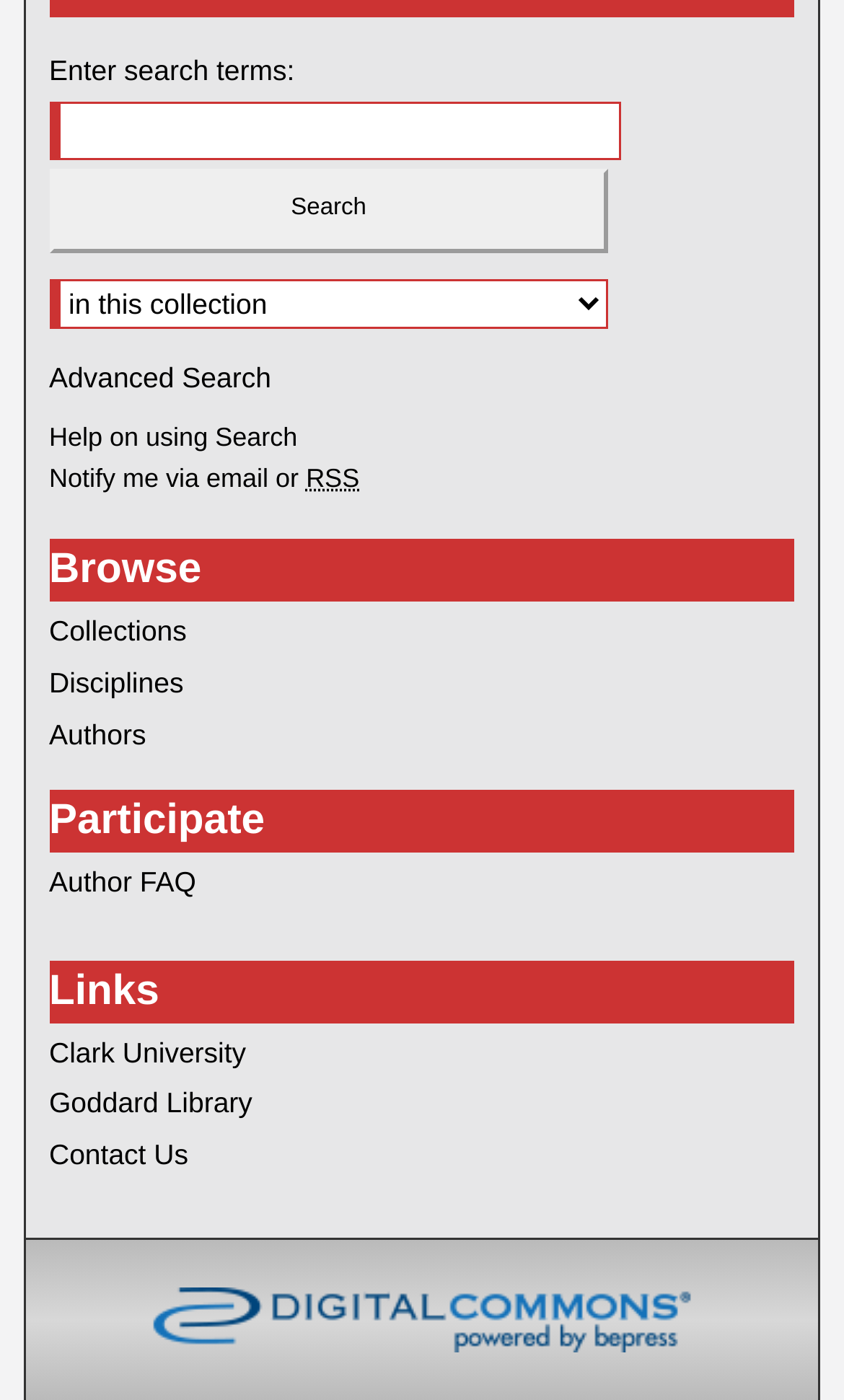Given the description of a UI element: "Collections", identify the bounding box coordinates of the matching element in the webpage screenshot.

[0.058, 0.44, 0.942, 0.464]